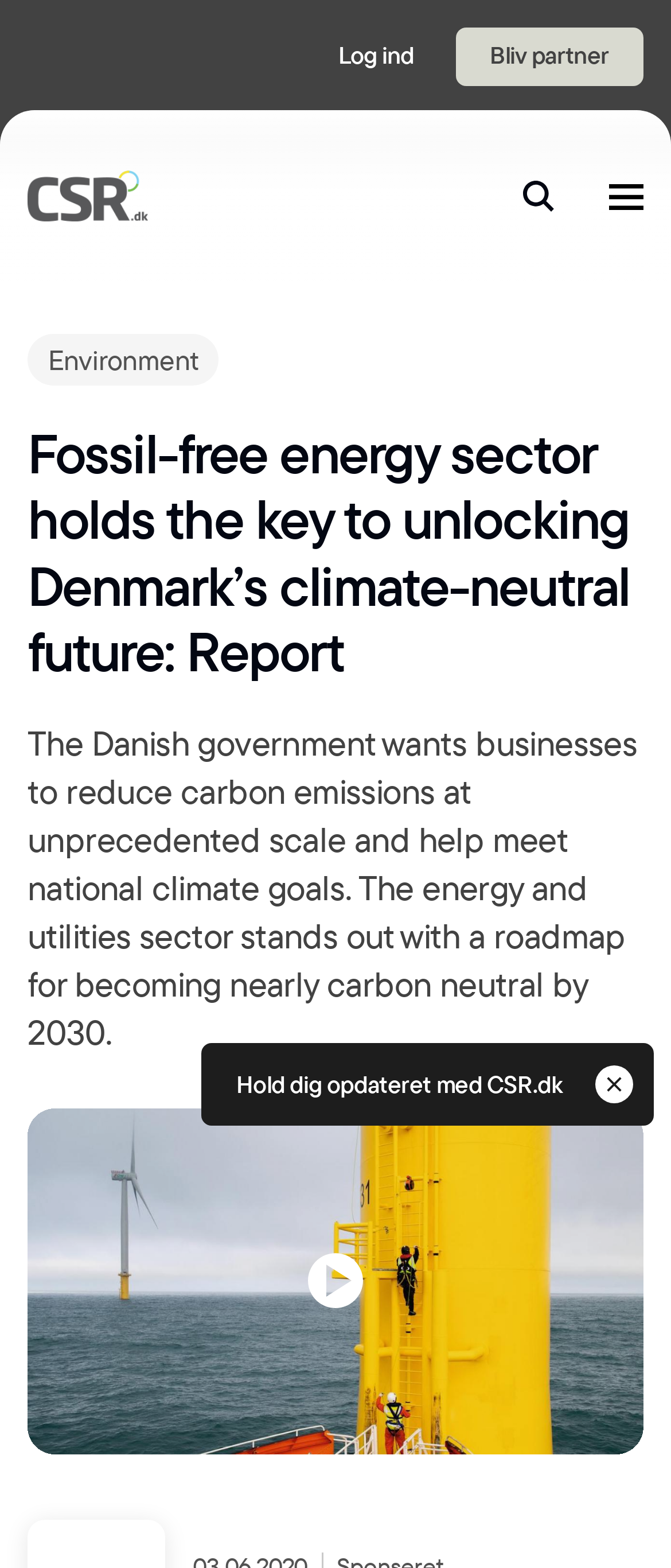Kindly provide the bounding box coordinates of the section you need to click on to fulfill the given instruction: "Become a partner".

[0.679, 0.018, 0.959, 0.054]